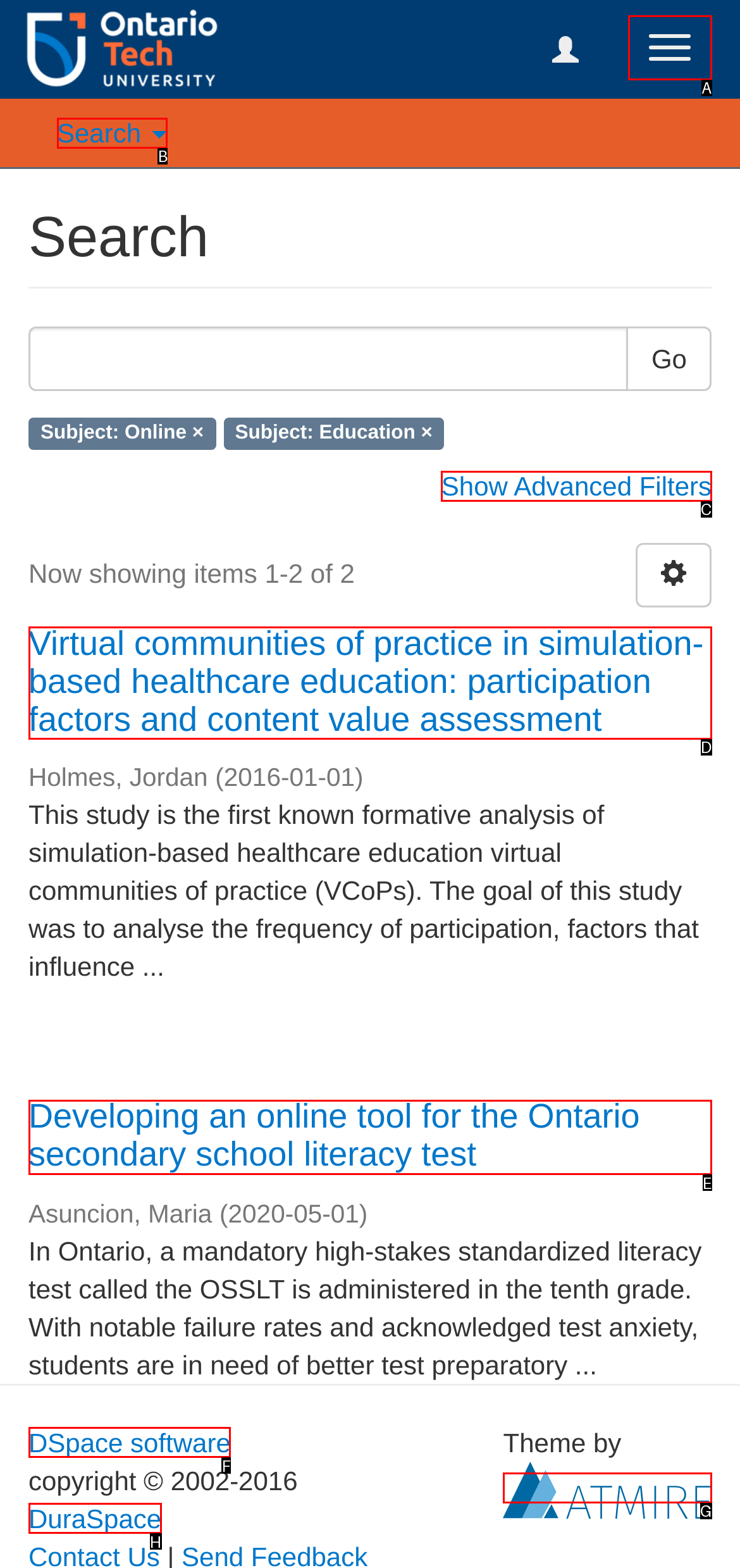Choose the letter that best represents the description: Search. Answer with the letter of the selected choice directly.

B